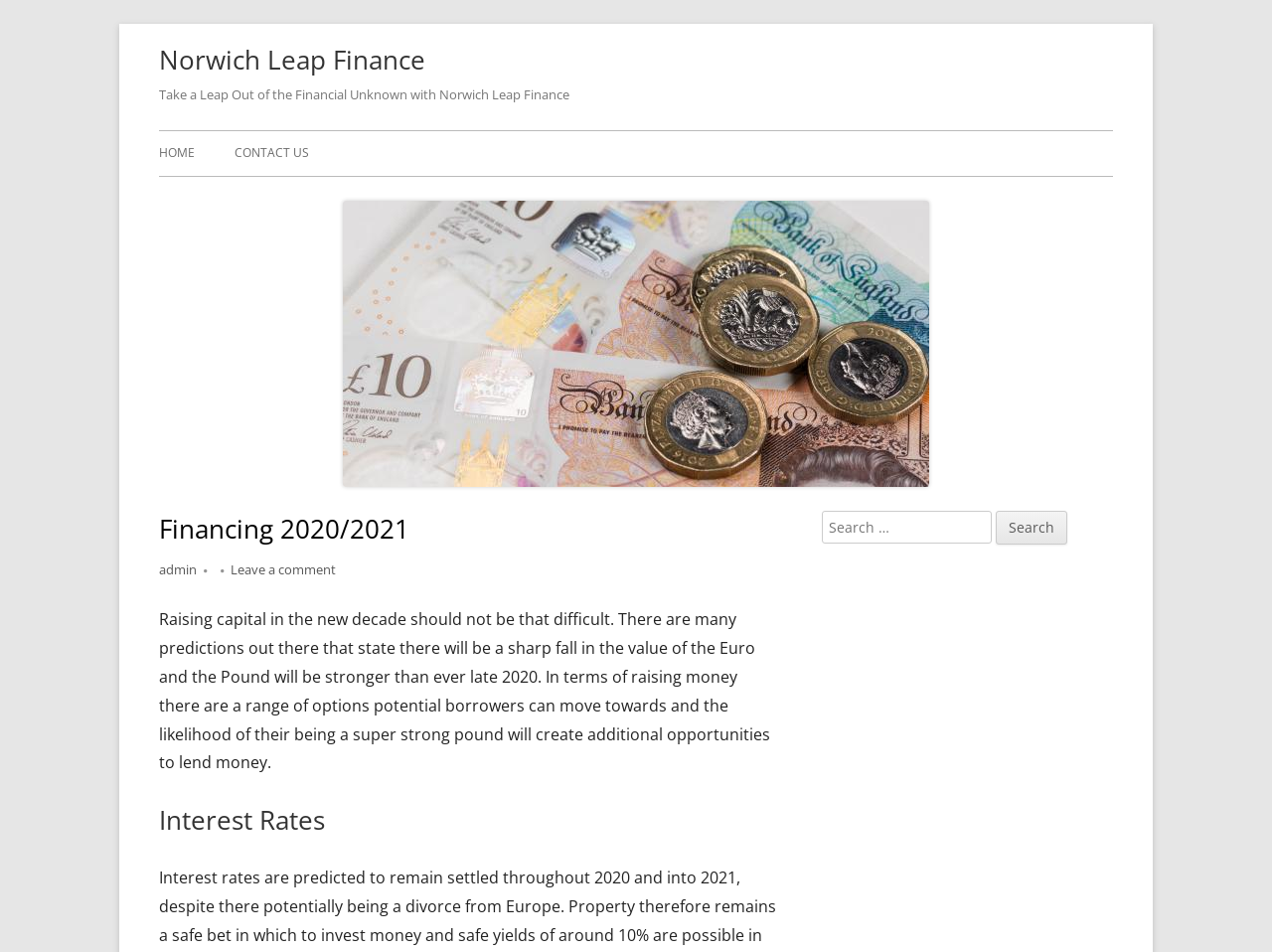What is the theme of the image on the webpage?
Using the visual information, answer the question in a single word or phrase.

Finance